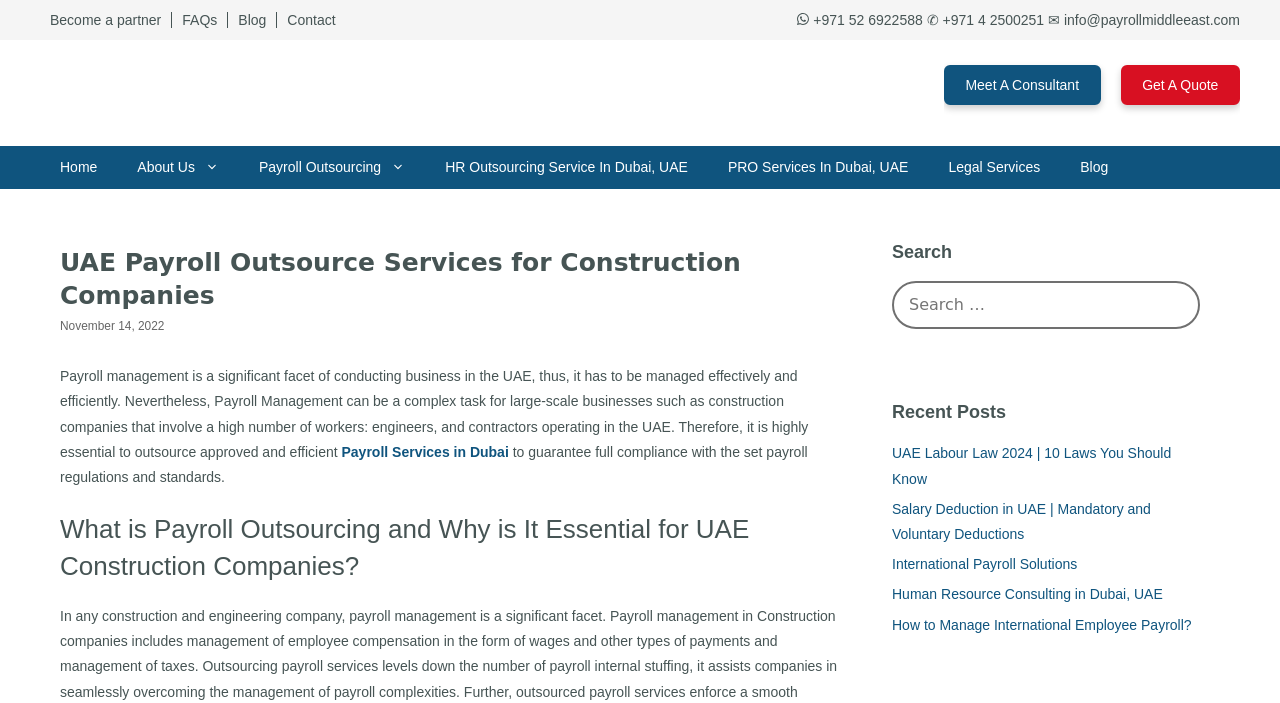Please determine the bounding box coordinates of the section I need to click to accomplish this instruction: "Click on the 'About Us' link".

None